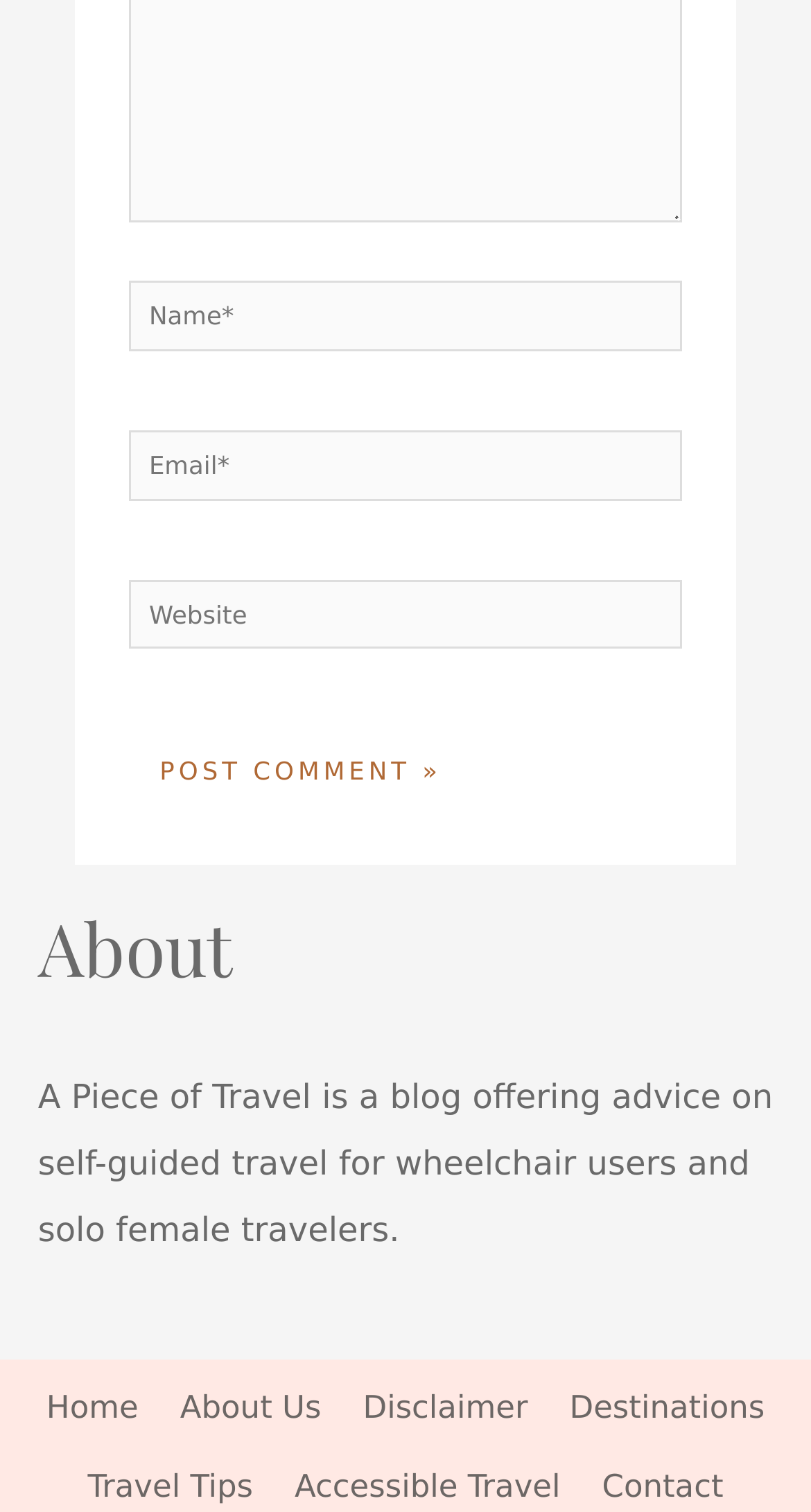Answer the question using only one word or a concise phrase: What is the text on the button?

Post Comment »